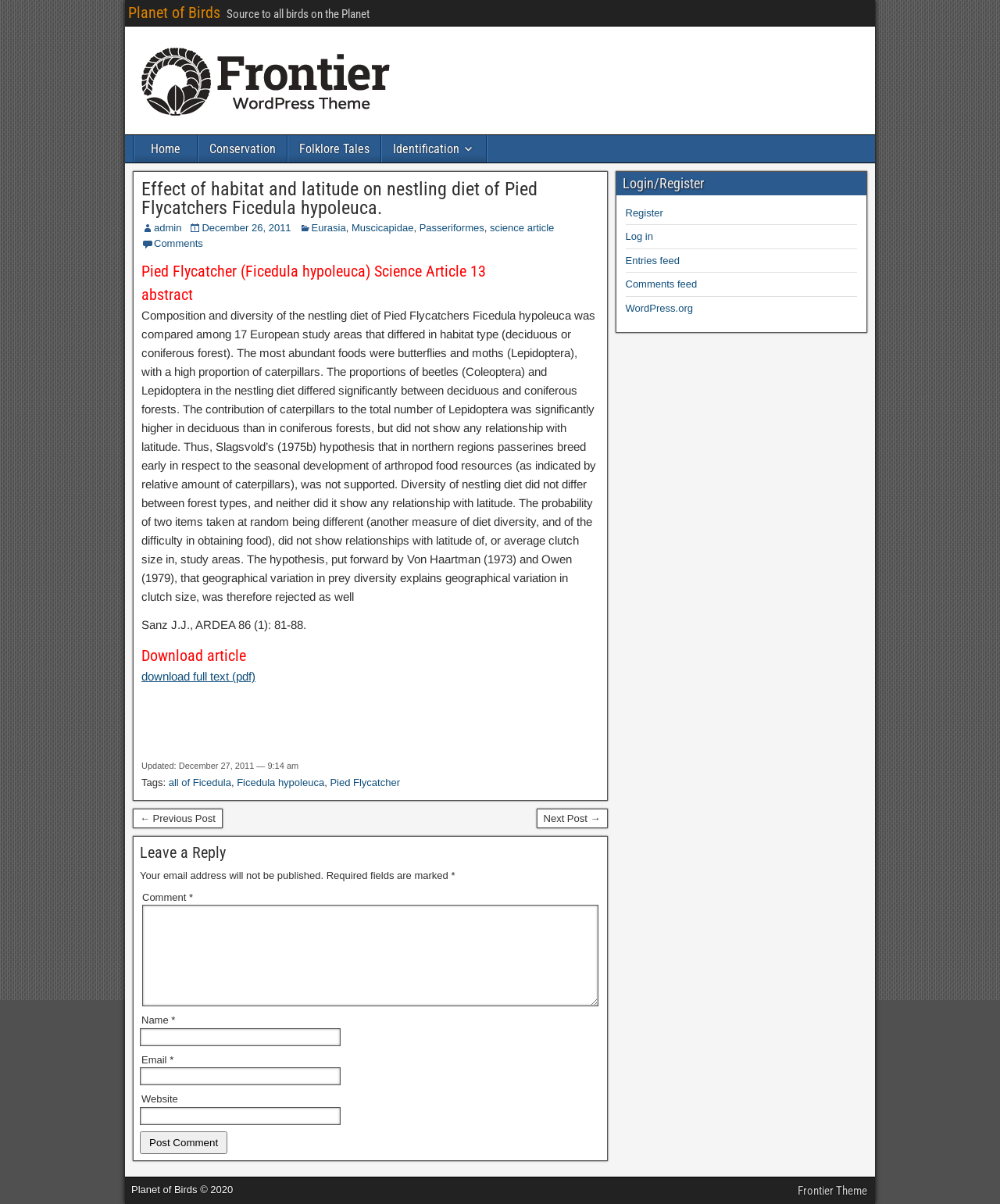Please identify the bounding box coordinates of the region to click in order to complete the task: "Leave a comment". The coordinates must be four float numbers between 0 and 1, specified as [left, top, right, bottom].

[0.14, 0.7, 0.6, 0.716]